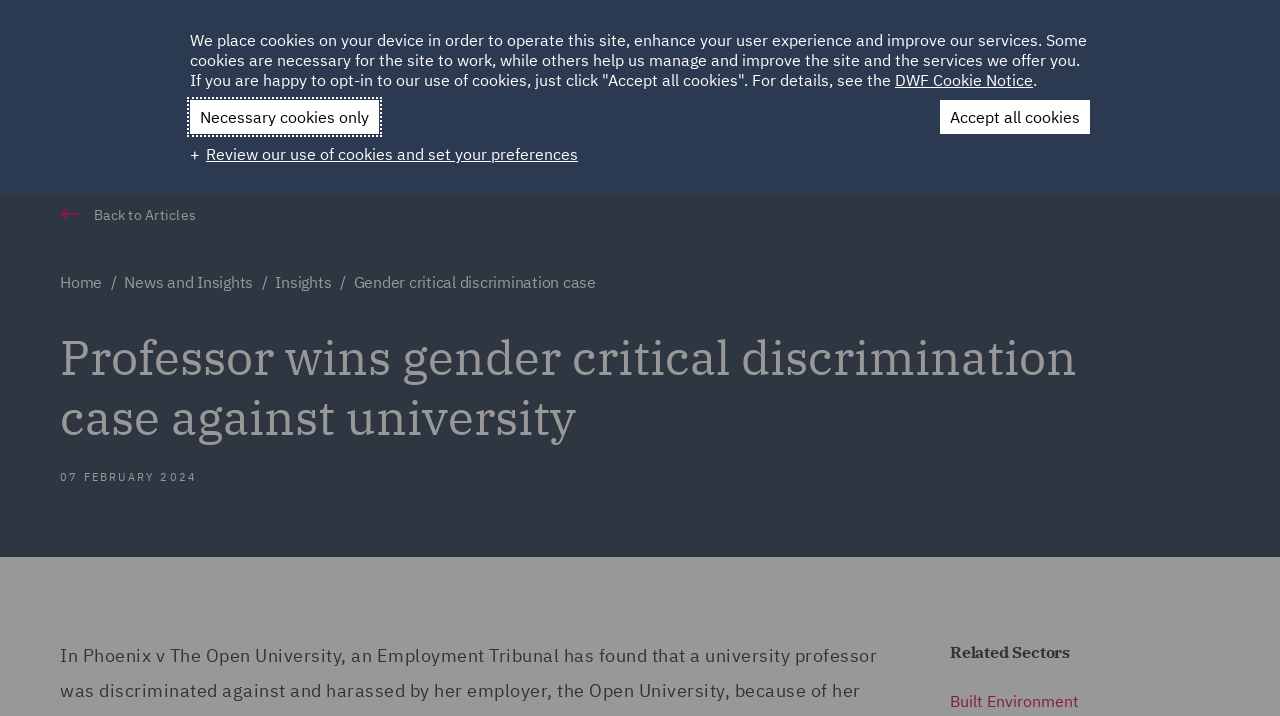Could you locate the bounding box coordinates for the section that should be clicked to accomplish this task: "Search".

[0.287, 0.161, 0.334, 0.203]